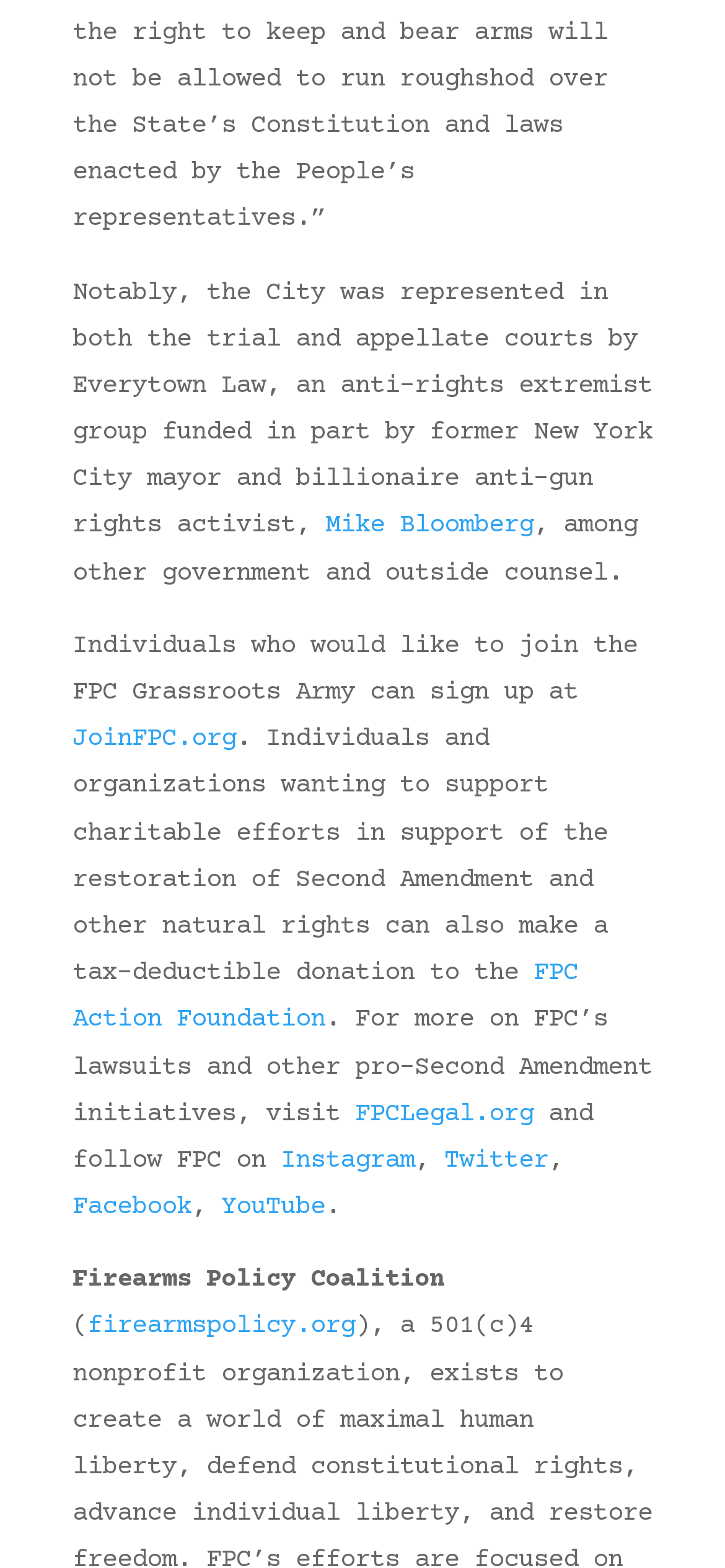What is the name of the foundation that accepts tax-deductible donations?
Please respond to the question with a detailed and informative answer.

The text states, 'Individuals and organizations wanting to support charitable efforts in support of the restoration of Second Amendment and other natural rights can also make a tax-deductible donation to the FPC Action Foundation.' This indicates that the FPC Action Foundation is the organization that accepts tax-deductible donations.